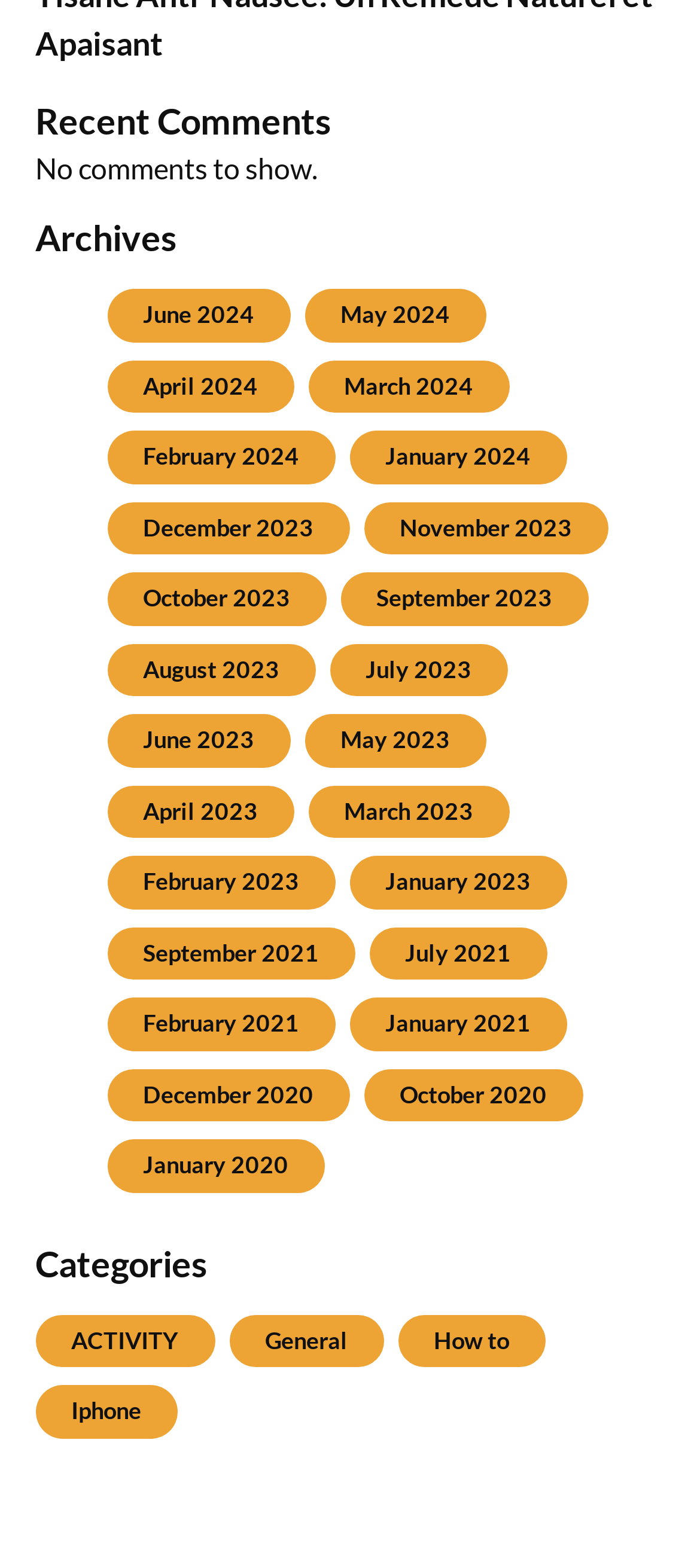What is the earliest month listed under Archives?
Answer the question with a single word or phrase, referring to the image.

January 2020